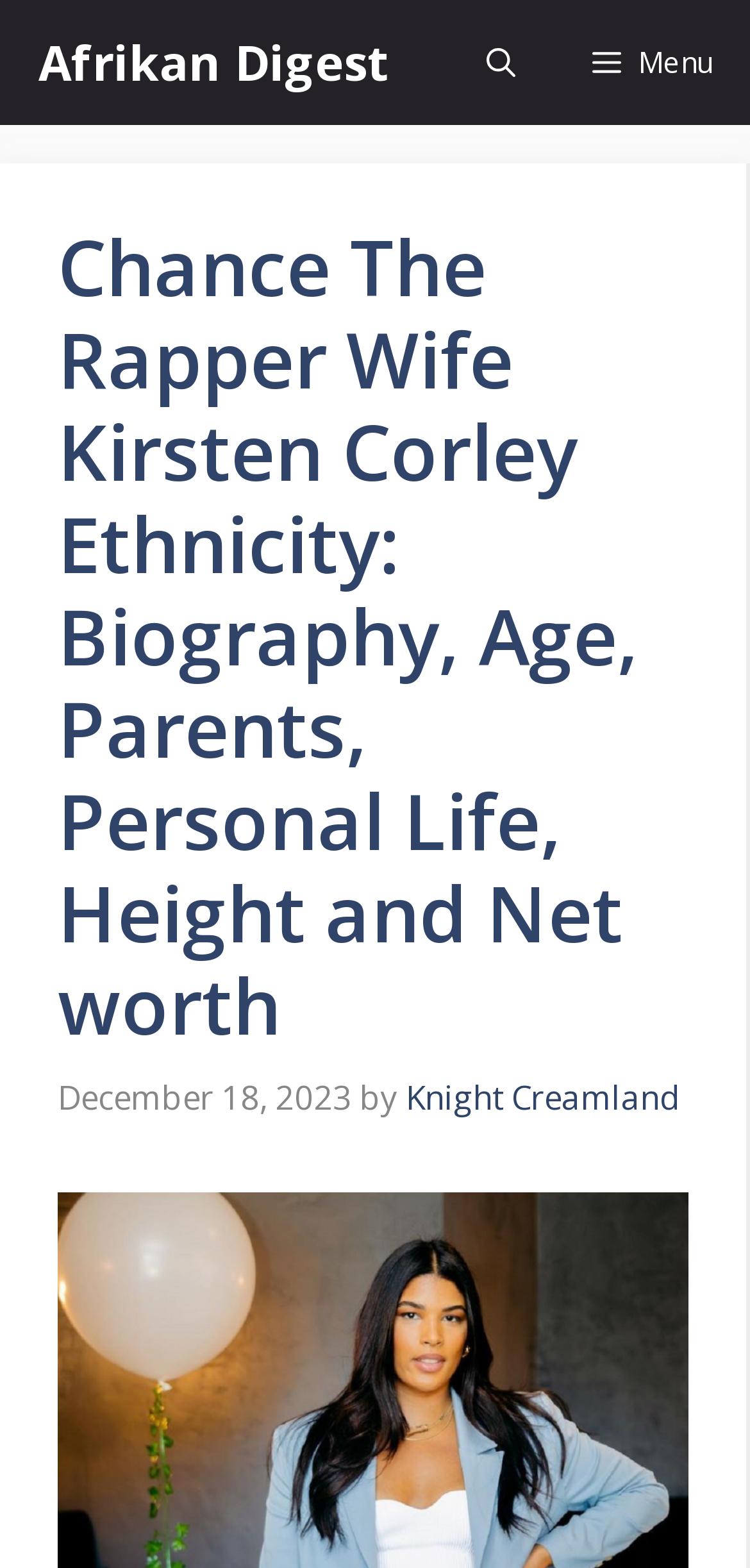What is the topic of this article?
Provide a one-word or short-phrase answer based on the image.

Chance The Rapper's wife